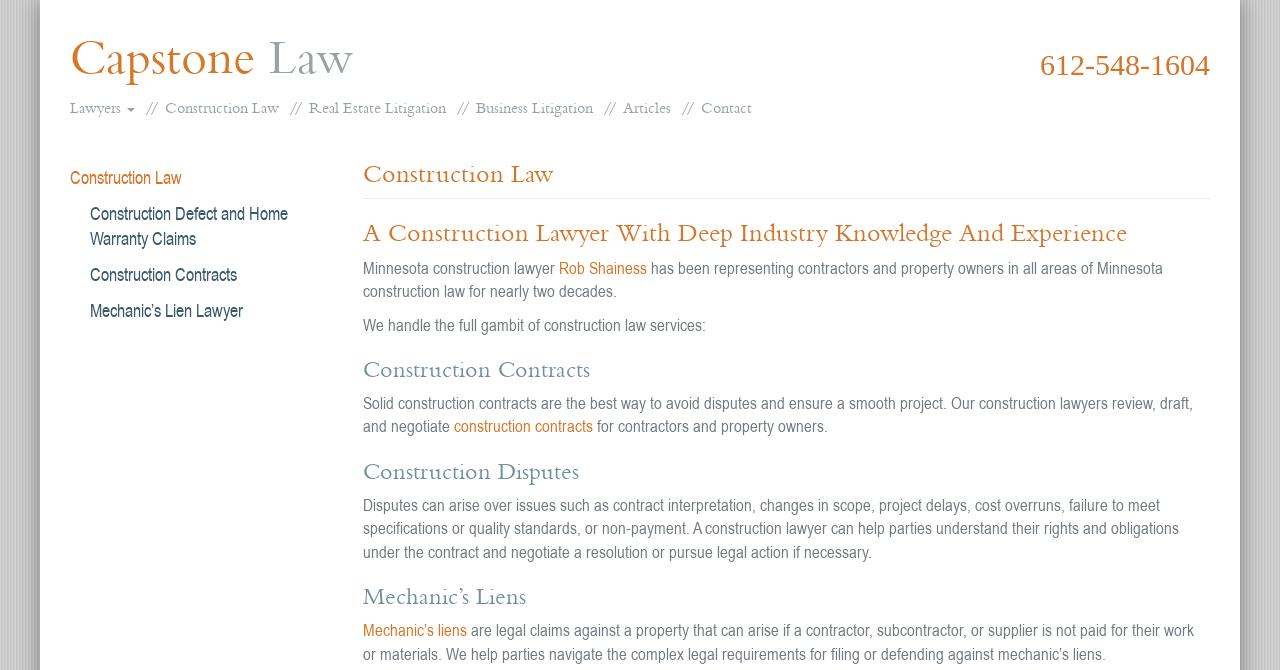Locate the bounding box of the UI element described by: "Capstone Law" in the given webpage screenshot.

[0.055, 0.042, 0.276, 0.128]